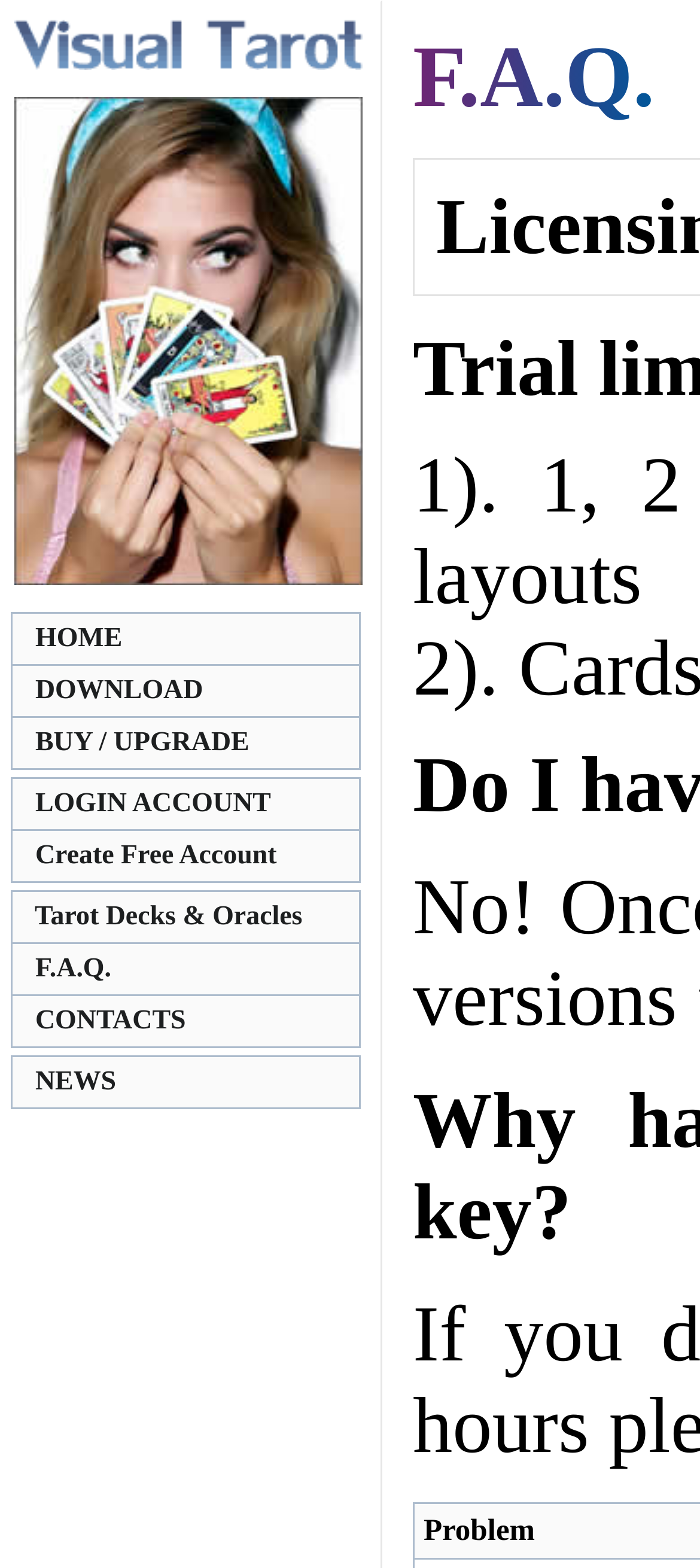Determine the bounding box coordinates of the clickable element to achieve the following action: 'create a free account'. Provide the coordinates as four float values between 0 and 1, formatted as [left, top, right, bottom].

[0.015, 0.529, 0.515, 0.563]